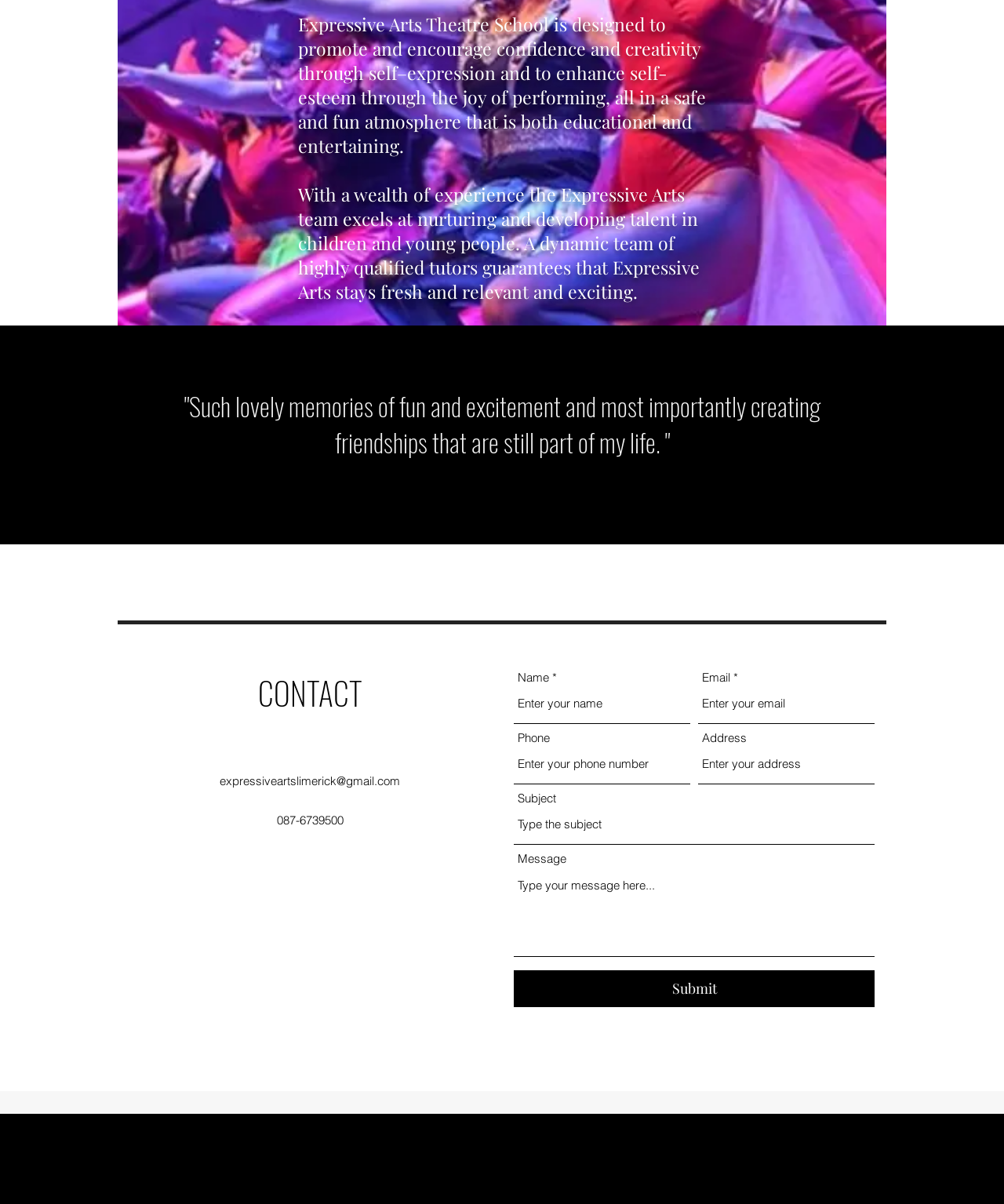Pinpoint the bounding box coordinates of the element to be clicked to execute the instruction: "enter your email".

[0.695, 0.569, 0.871, 0.601]